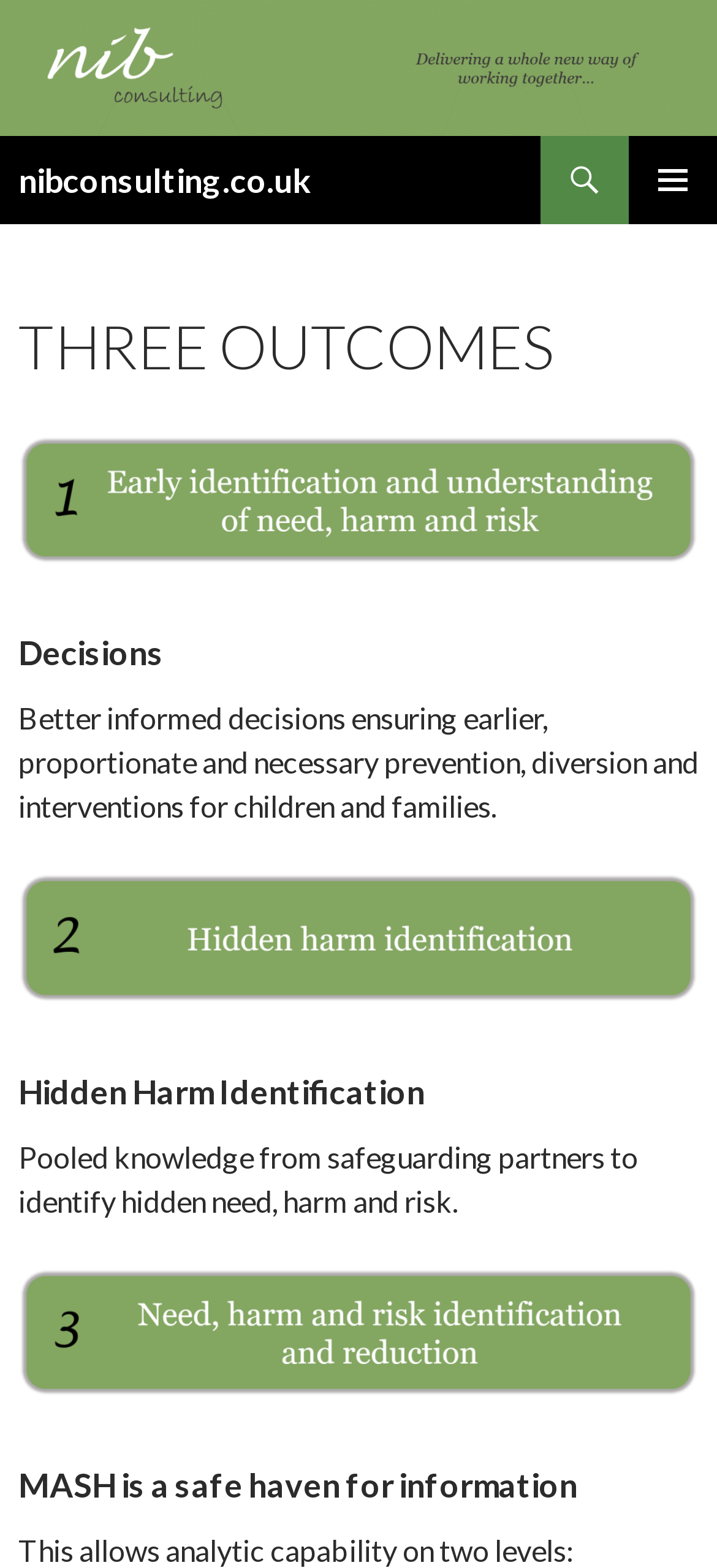Look at the image and answer the question in detail:
What is the relationship between the webpage and safeguarding partners?

The webpage mentions that 'Hidden Harm Identification' involves pooled knowledge from safeguarding partners, indicating that the webpage is connected to or collaborates with these partners in some capacity.